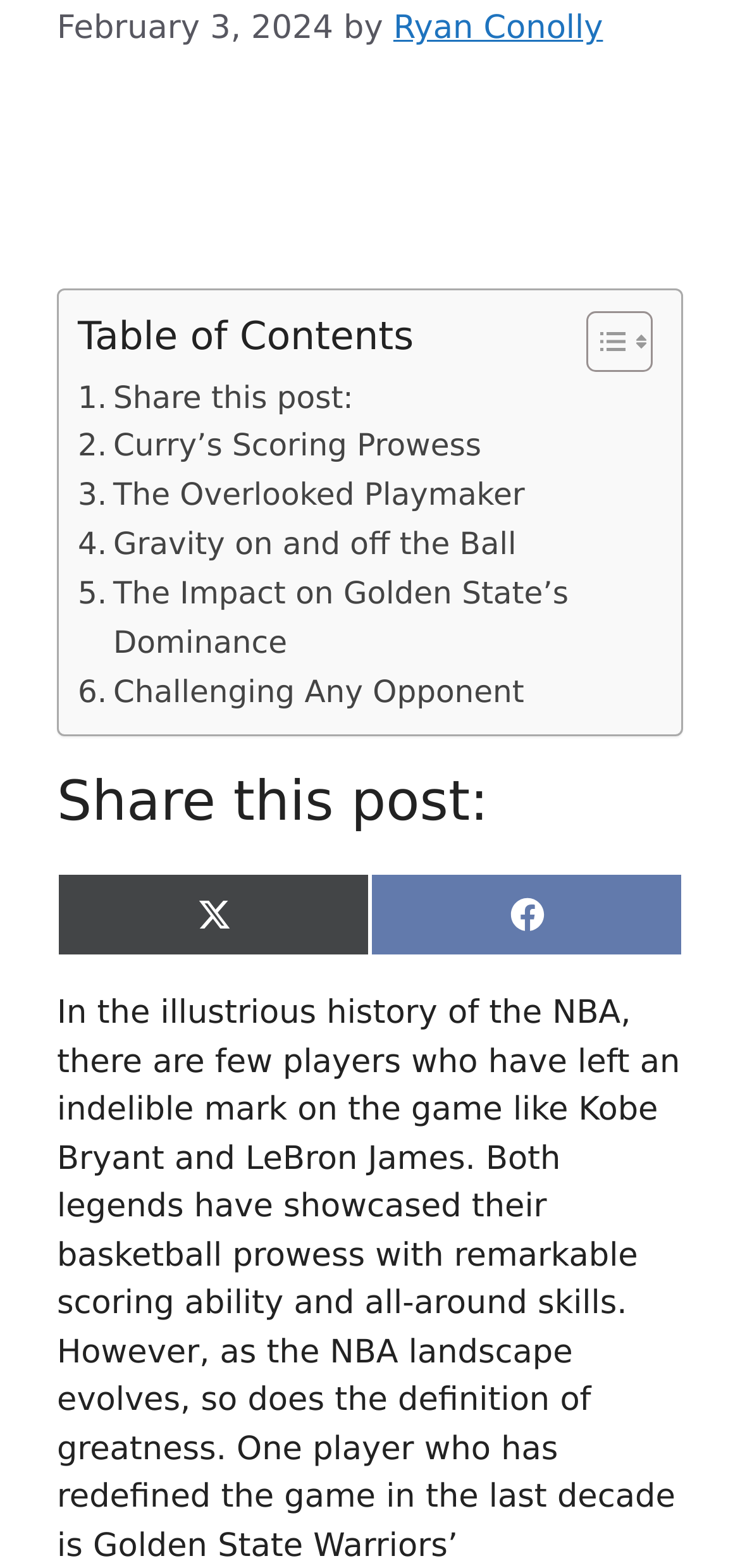What is the date of the article?
Answer the question with a detailed and thorough explanation.

The date of the article is displayed at the top of the webpage, next to the author's name, as 'February 3, 2024'.